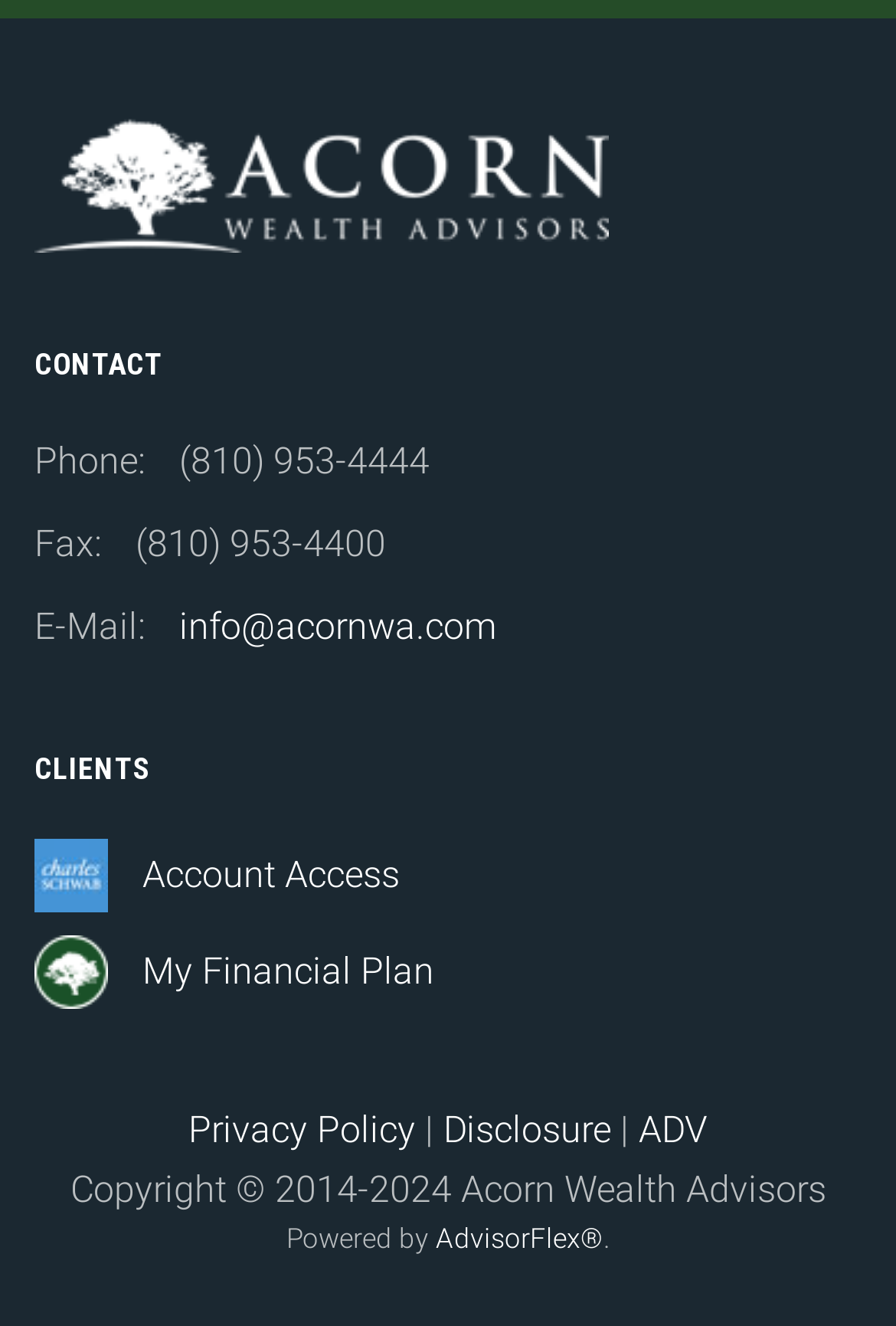Please provide a comprehensive answer to the question below using the information from the image: What is the name of the company that powers the website?

The name of the company can be found at the bottom of the webpage, where it is listed as 'Powered by AdvisorFlex®'.